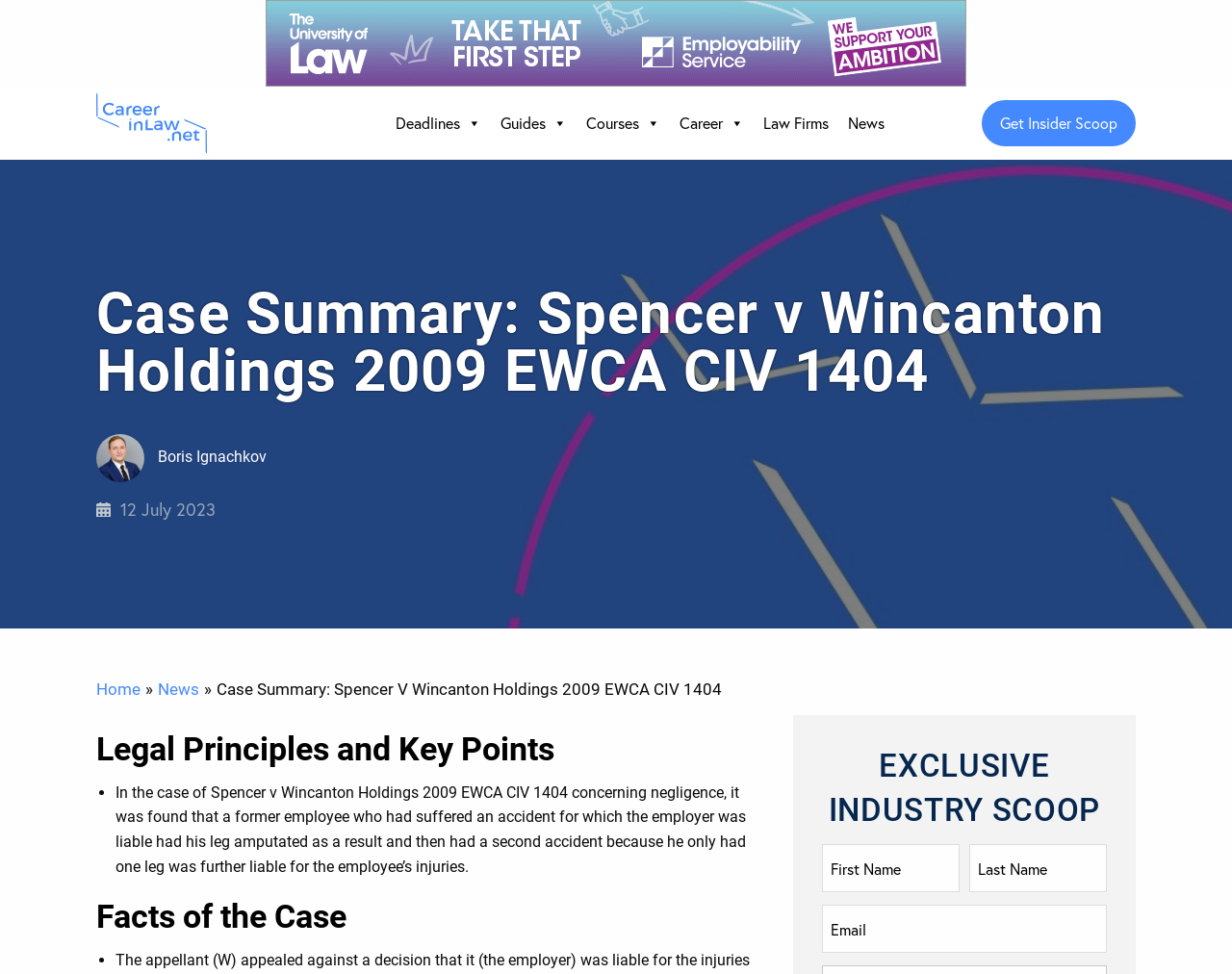How many links are there in the primary sidebar?
Using the image as a reference, deliver a detailed and thorough answer to the question.

I found the answer by counting the links in the primary sidebar, which are 'Deadlines', 'Guides', 'Courses', 'Career', 'Law Firms', and 'News'.